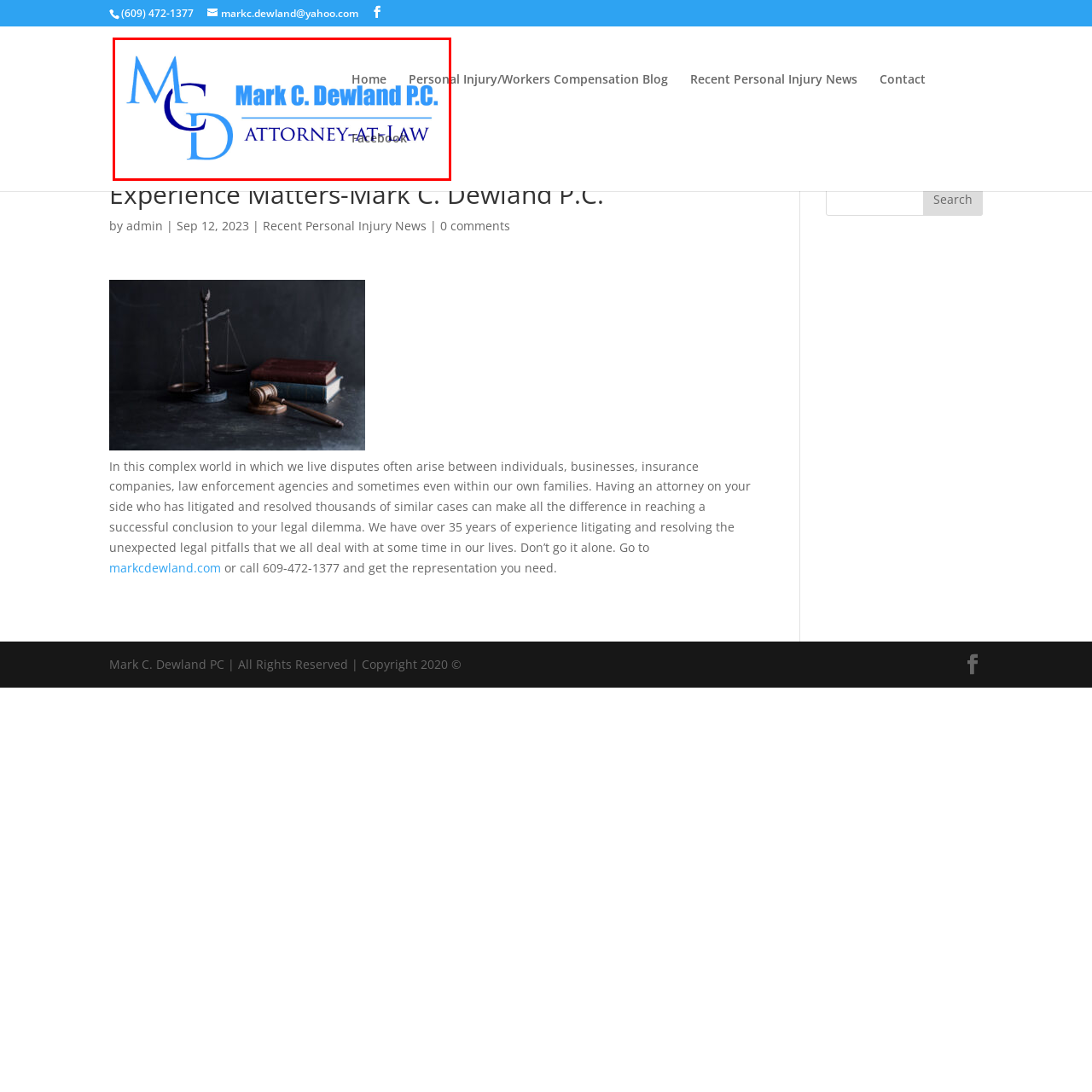Inspect the image surrounded by the red boundary and answer the following question in detail, basing your response on the visual elements of the image: 
What is the color of the name 'Mark C. Dewland P.C.'?

According to the caption, the name 'Mark C. Dewland P.C.' is presented in bold, blue letters, which conveys a sense of professionalism and trust.